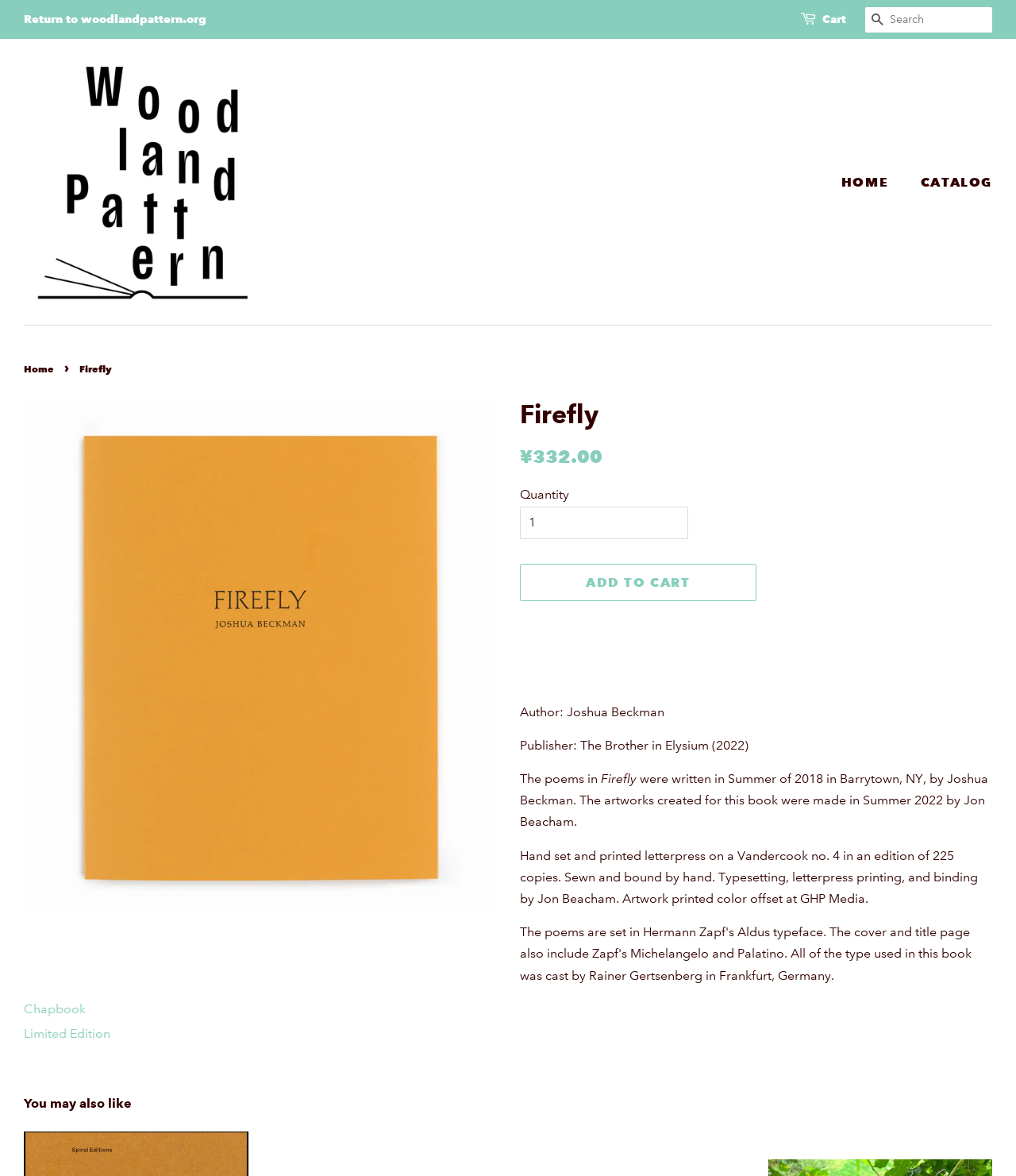Generate a thorough description of the webpage.

The webpage is about a book titled "Firefly" by author Joshua Beckman and publisher The Brother in Elysium (2022). At the top, there is a navigation bar with links to "Return to woodlandpattern.org", an empty link, "Cart", and a search bar with a "SEARCH" button. 

Below the navigation bar, there is a logo of "Woodland Pattern" with a link to the homepage. Next to the logo, there are links to "HOME" and "CATALOG". 

Further down, there is a breadcrumb navigation showing the current page "Firefly" under the "Home" category. On the left side, there is a large image of the book "Firefly", which takes up most of the vertical space. 

On the right side, there is a section with the book title "Firefly" in a heading, followed by the regular price "¥332.00" and a quantity selector. Below that, there is an "ADD TO CART" button. 

The book's details are listed, including the author, publisher, and a brief description of the book. The description mentions that the poems were written in Summer 2018 and the artworks were created in Summer 2022. 

At the bottom of the page, there are links to "Chapbook" and "Limited Edition", followed by two horizontal separators. Finally, there is a section titled "You may also like" with no content listed.